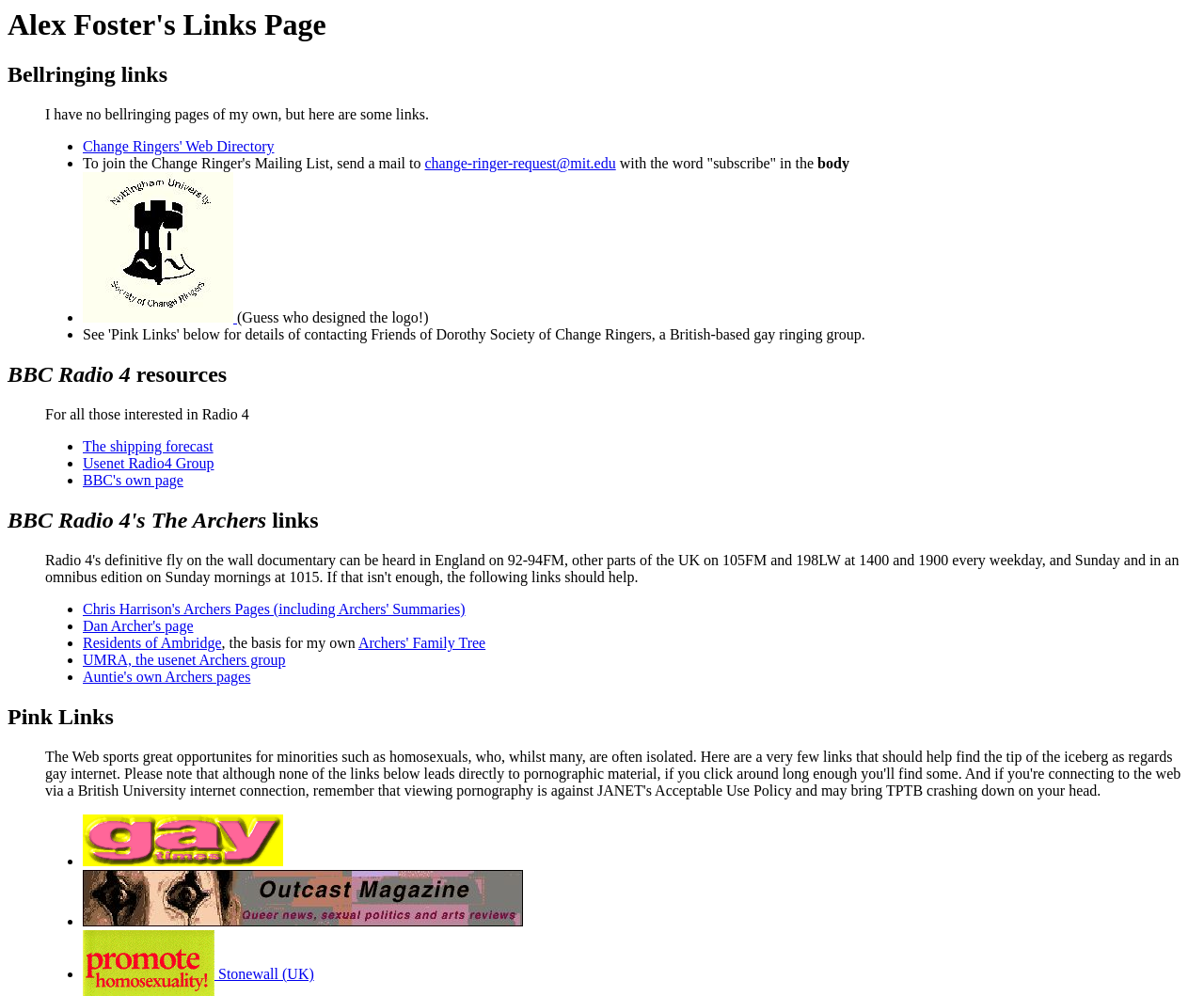Pinpoint the bounding box coordinates of the element to be clicked to execute the instruction: "Enter your name in the 'Name' field".

None